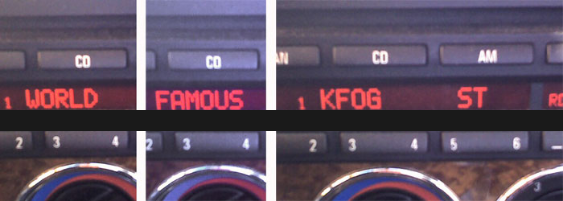Explain the image in a detailed and thorough manner.

This image showcases a car stereo display that highlights the name of a popular radio station, "KFOG," known for its iconic presence in the Bay Area. The left side displays the words "WORLD" and "FAMOUS" in bold red letters, emphasizing the station's renowned reputation. The center of the display clearly features "KFOG," while the right side shows "ST," likely referring to "station." Below the display, the stereo controls are visible, with numerical options for selecting different channels. This imagery captures the nostalgic experience of tuning into a beloved radio station during a brief trip to the Bay Area, celebrated for its music and local culture.